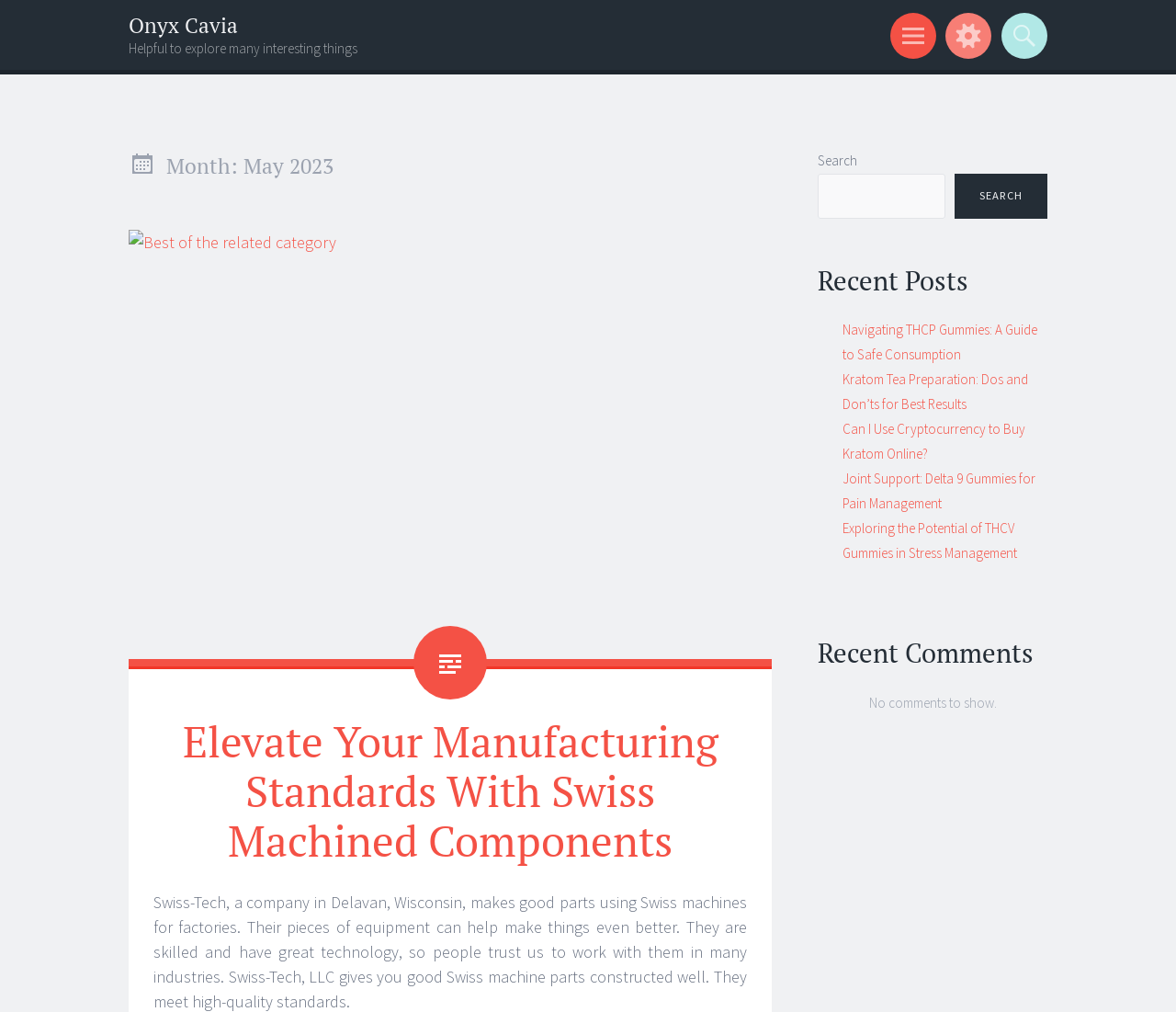Identify the bounding box coordinates of the clickable region to carry out the given instruction: "Click on the link to learn about Joint Support".

[0.716, 0.464, 0.88, 0.506]